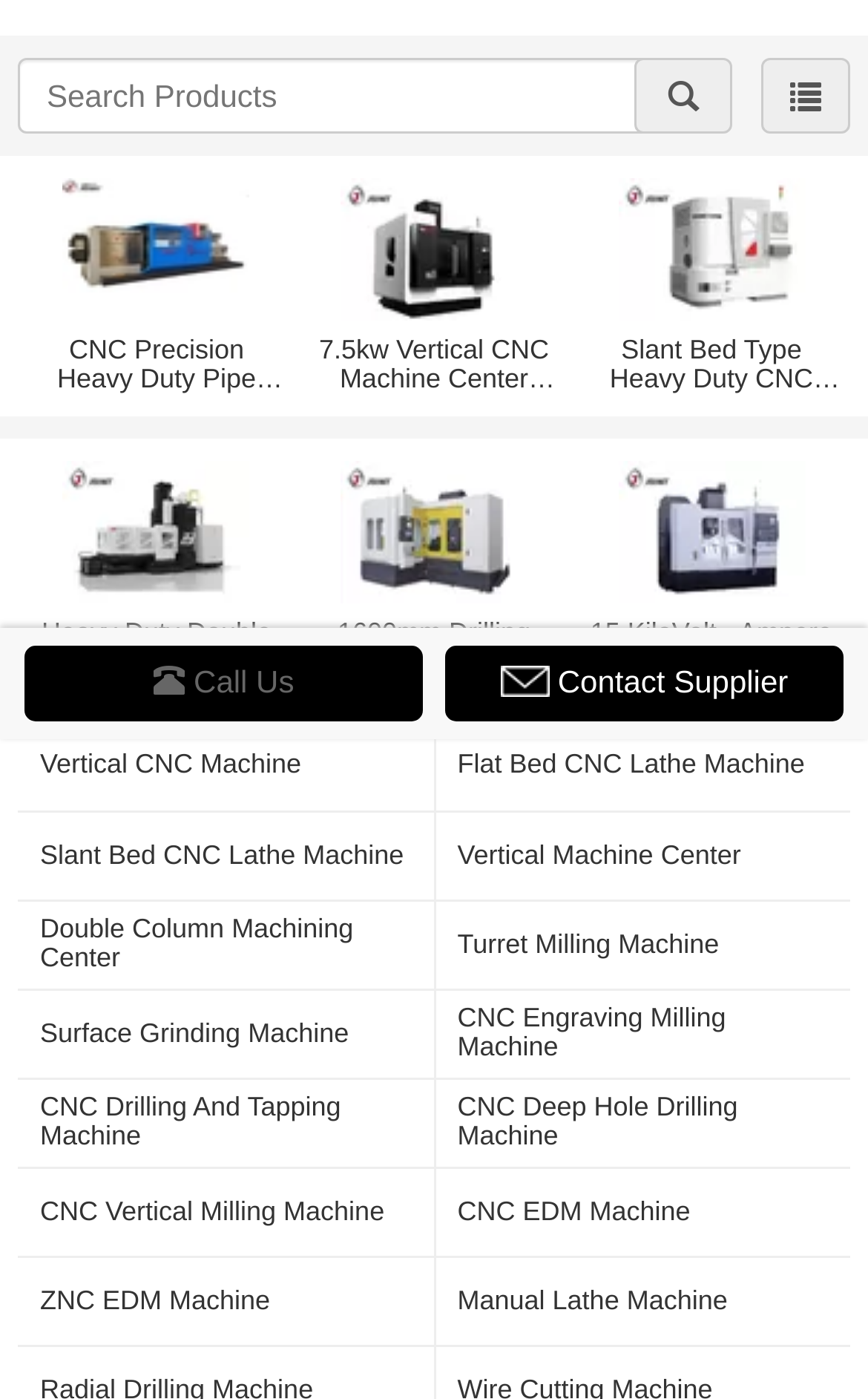Provide the bounding box for the UI element matching this description: "Surface Grinding Machine".

[0.046, 0.728, 0.473, 0.749]